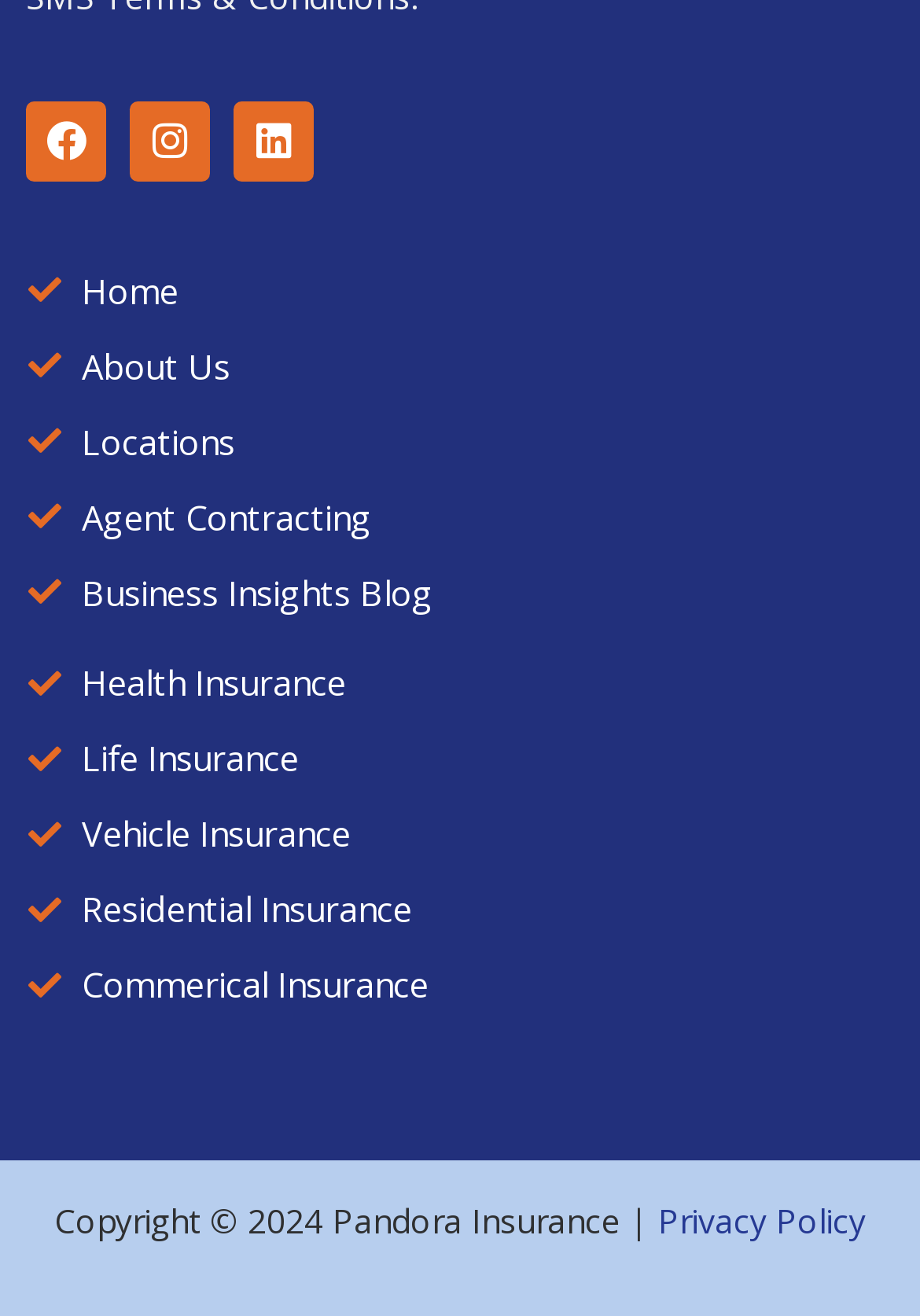How many social media links are available?
Give a detailed response to the question by analyzing the screenshot.

I counted the number of social media links at the top of the webpage, which are Facebook, Instagram, and Linkedin, so there are 3 social media links available.